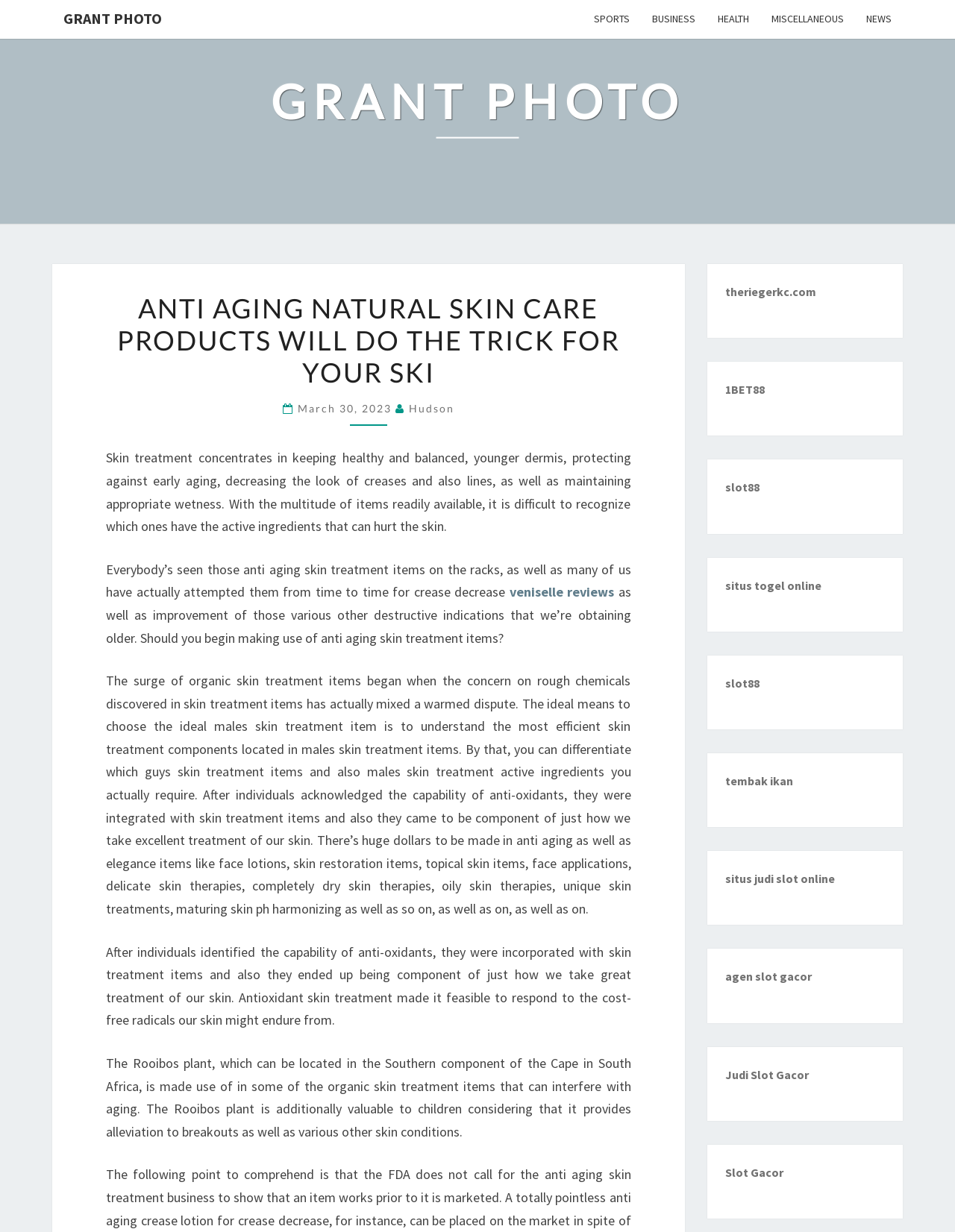Please determine the bounding box coordinates of the element's region to click for the following instruction: "Click on HEALTH".

[0.74, 0.0, 0.796, 0.031]